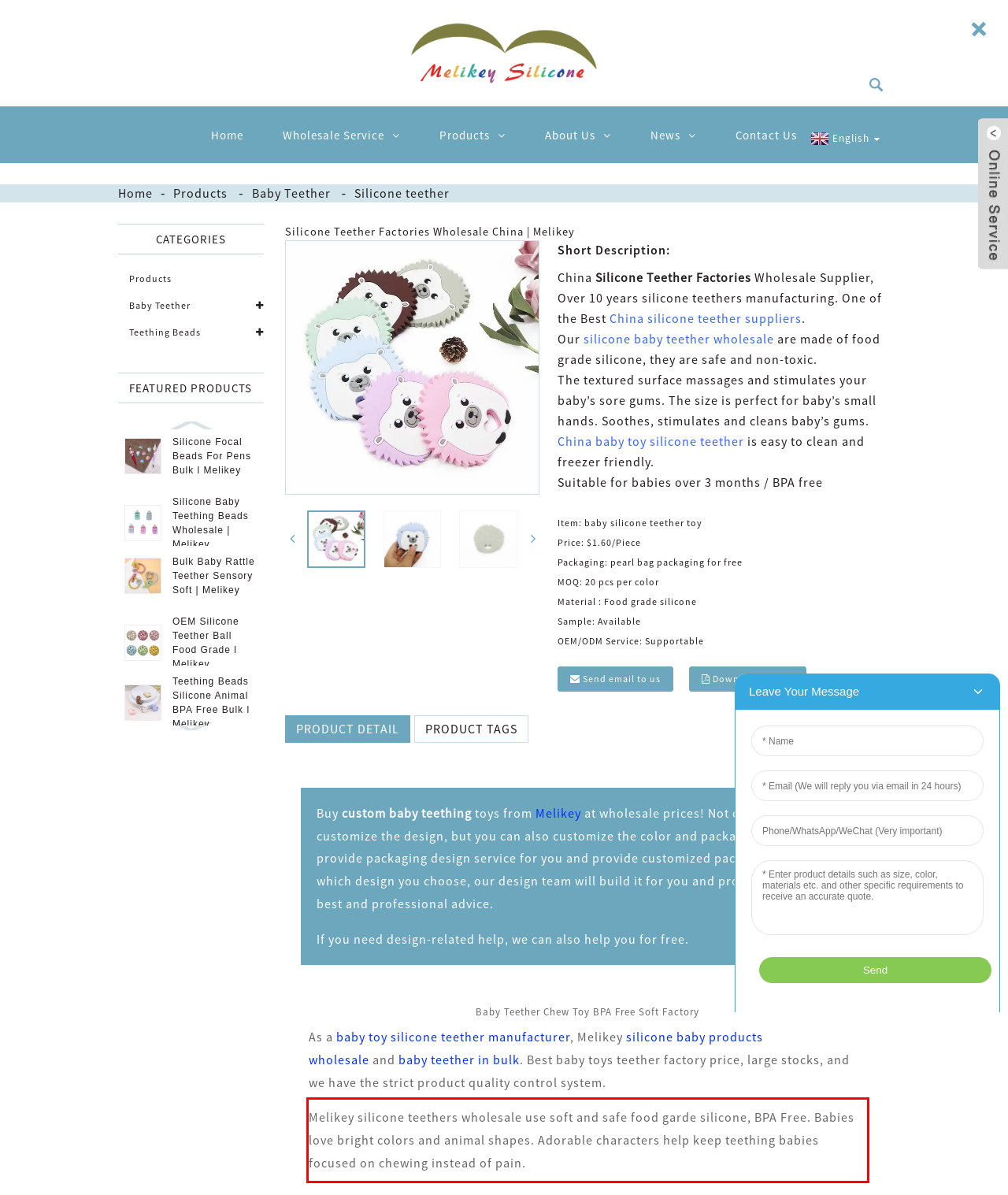With the provided screenshot of a webpage, locate the red bounding box and perform OCR to extract the text content inside it.

Melikey silicone teethers wholesale use soft and safe food garde silicone, BPA Free. Babies love bright colors and animal shapes. Adorable characters help keep teething babies focused on chewing instead of pain.